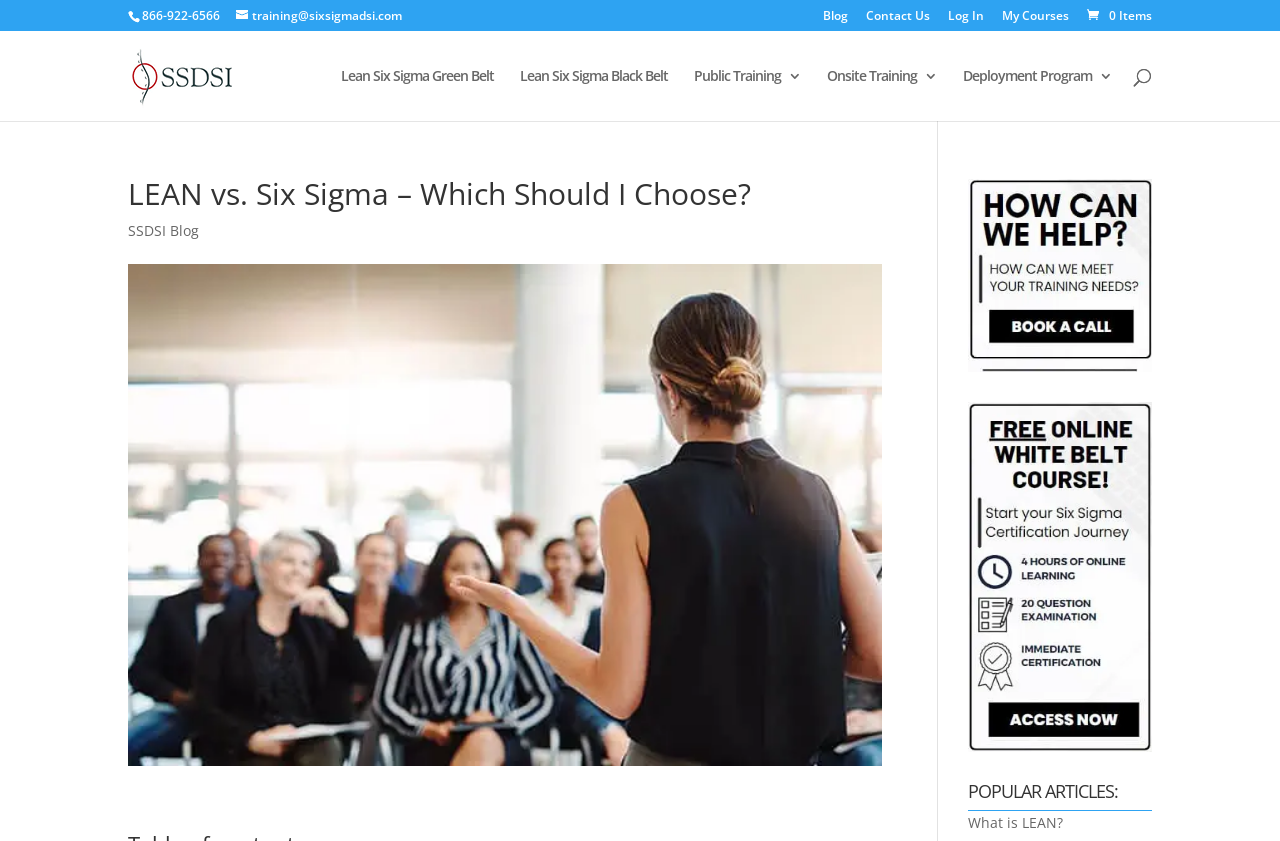Identify the bounding box coordinates for the region of the element that should be clicked to carry out the instruction: "Login to the account". The bounding box coordinates should be four float numbers between 0 and 1, i.e., [left, top, right, bottom].

[0.741, 0.012, 0.769, 0.037]